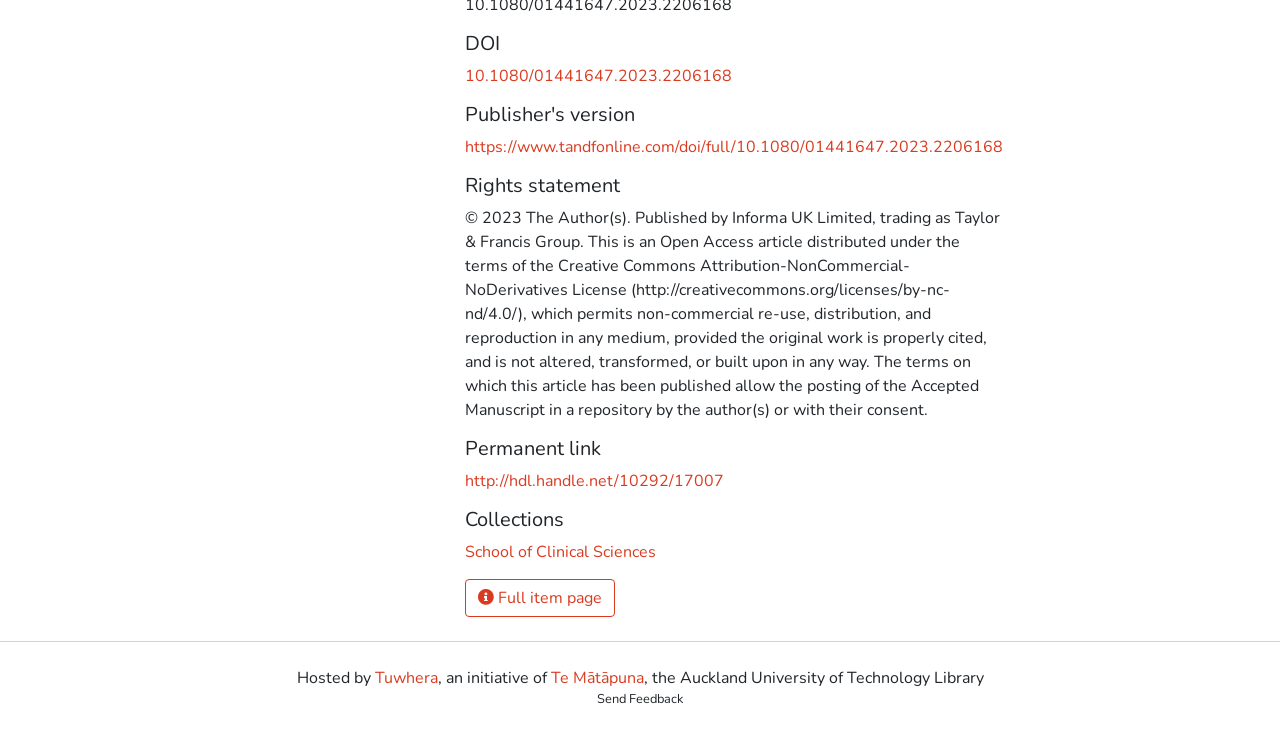Extract the bounding box coordinates for the UI element described as: "Full item page".

[0.363, 0.789, 0.48, 0.841]